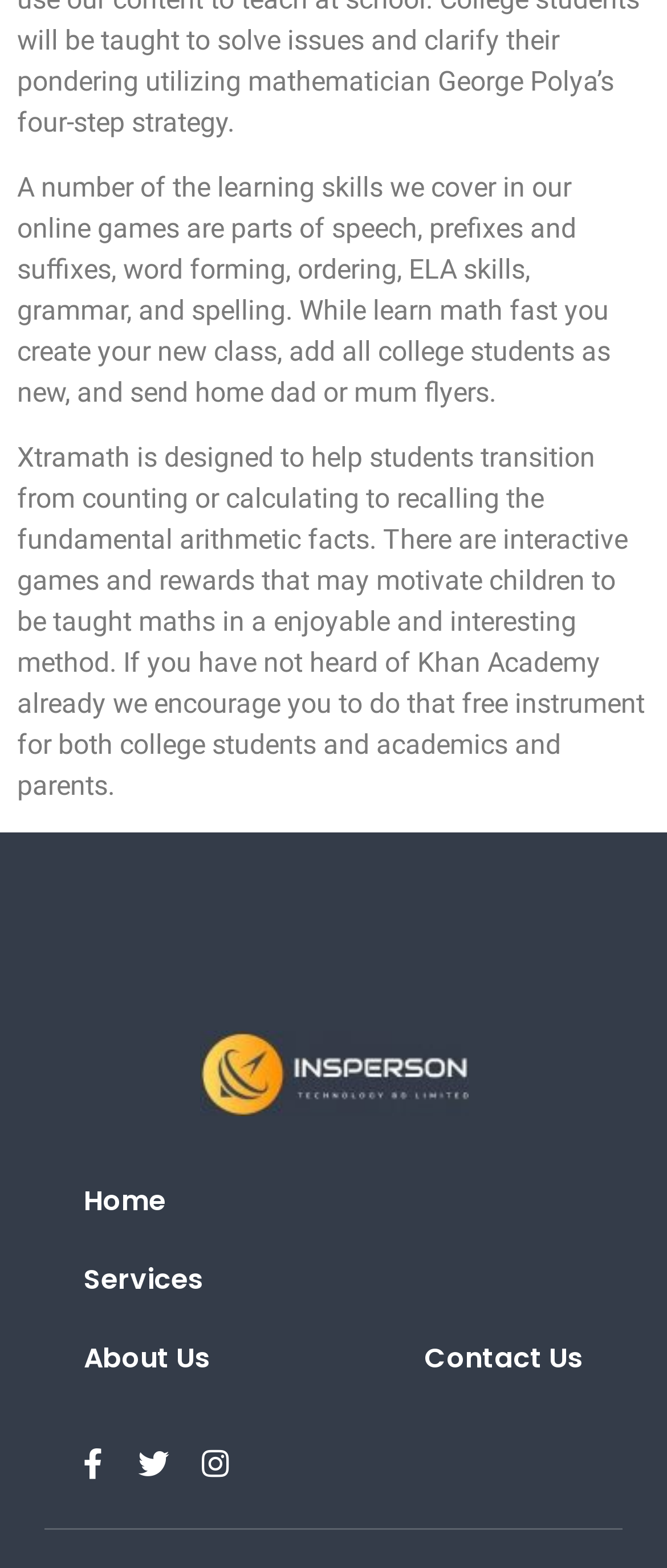Bounding box coordinates are specified in the format (top-left x, top-left y, bottom-right x, bottom-right y). All values are floating point numbers bounded between 0 and 1. Please provide the bounding box coordinate of the region this sentence describes: Facebook-f

[0.092, 0.913, 0.185, 0.952]